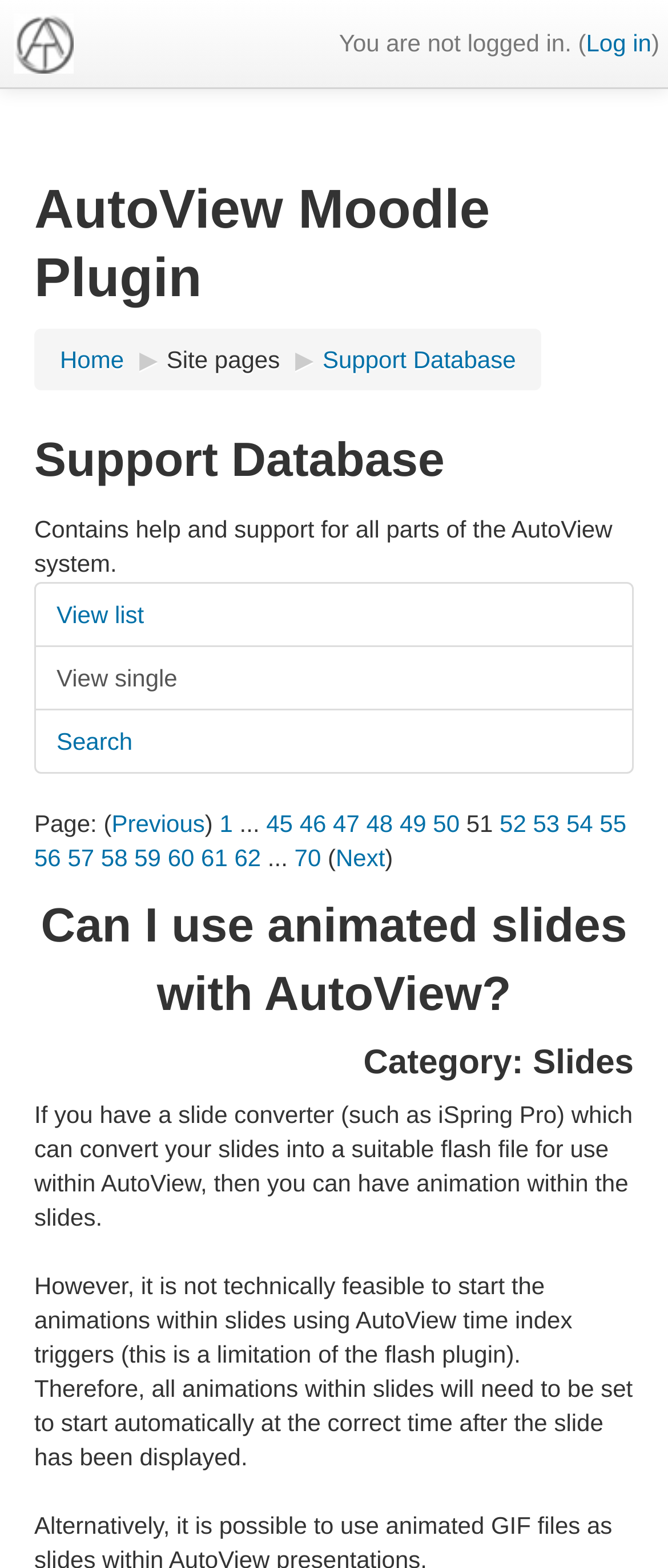Can you extract the headline from the webpage for me?

AutoView Moodle Plugin